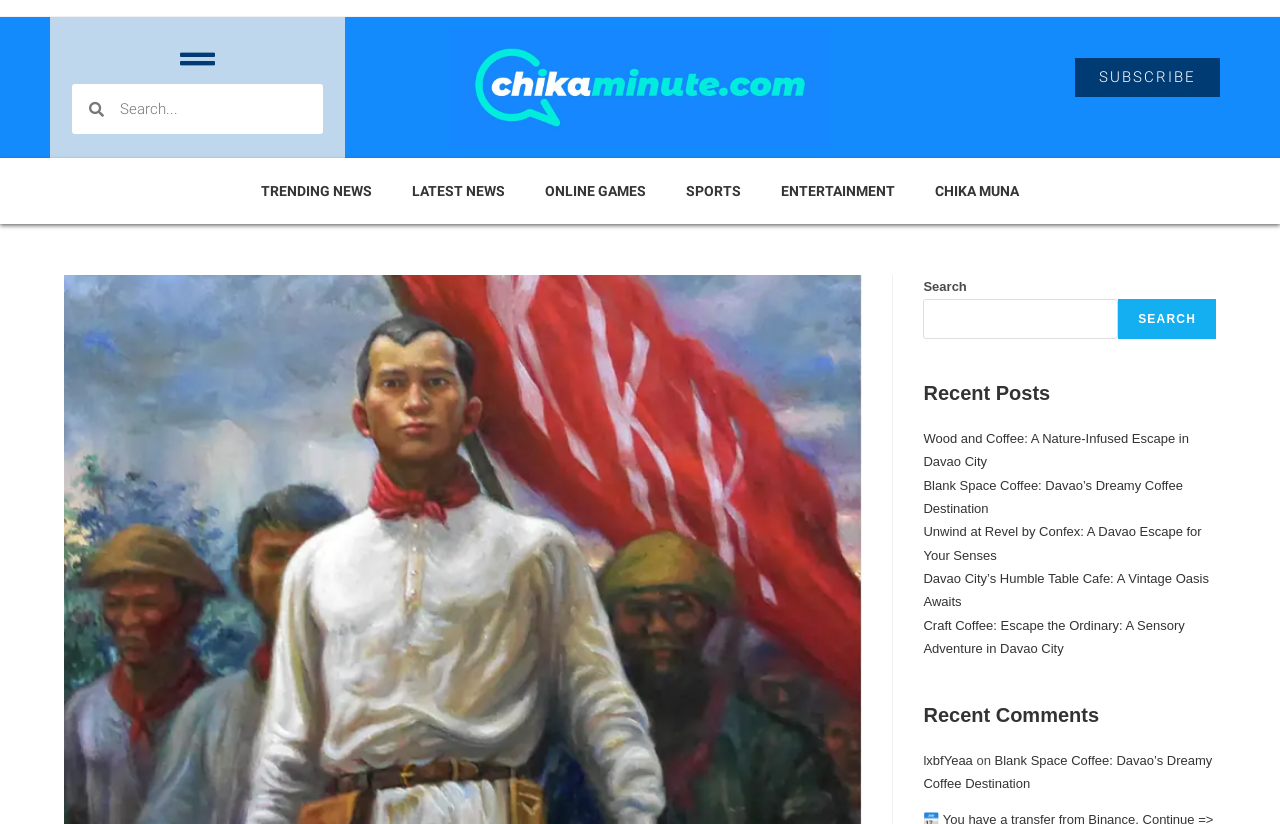Please reply with a single word or brief phrase to the question: 
What is the text on the button in the search box?

SEARCH